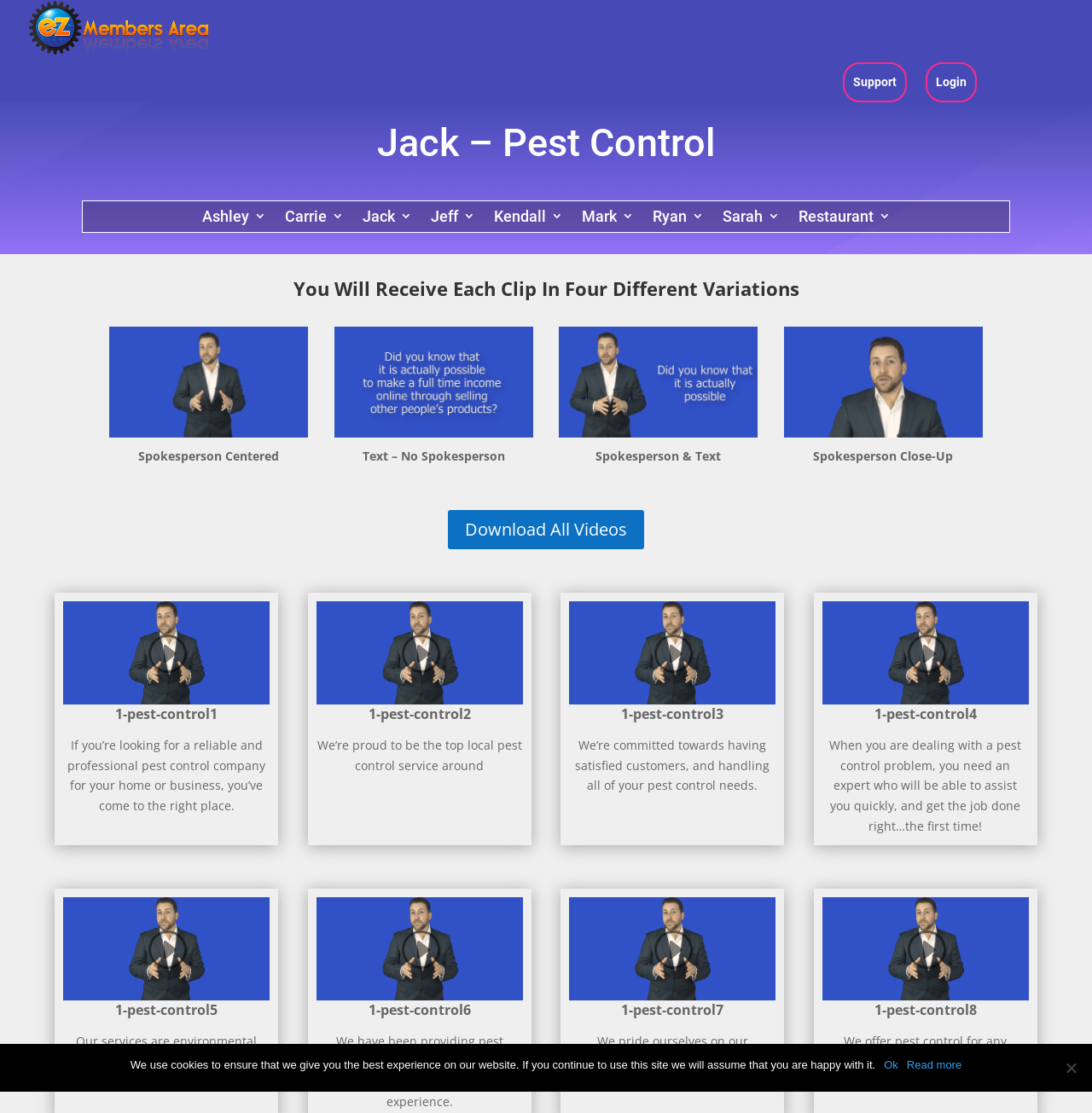What is the purpose of the 'Download All Videos' button?
Refer to the screenshot and deliver a thorough answer to the question presented.

The 'Download All Videos' button is located below the video clips and allows users to download all the videos at once, rather than having to download them individually.